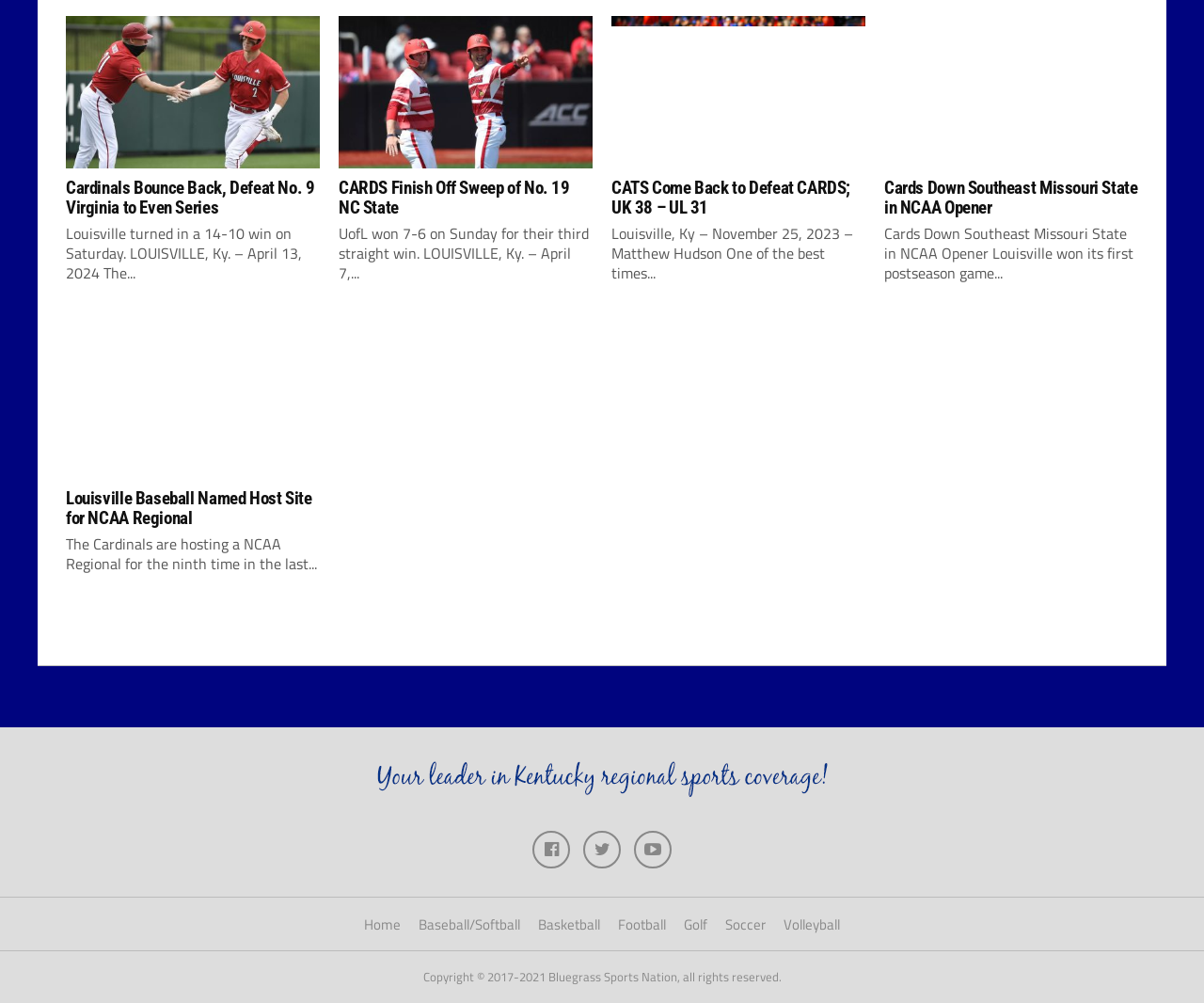Identify the bounding box coordinates of the section that should be clicked to achieve the task described: "Read 'Must Read' section".

None